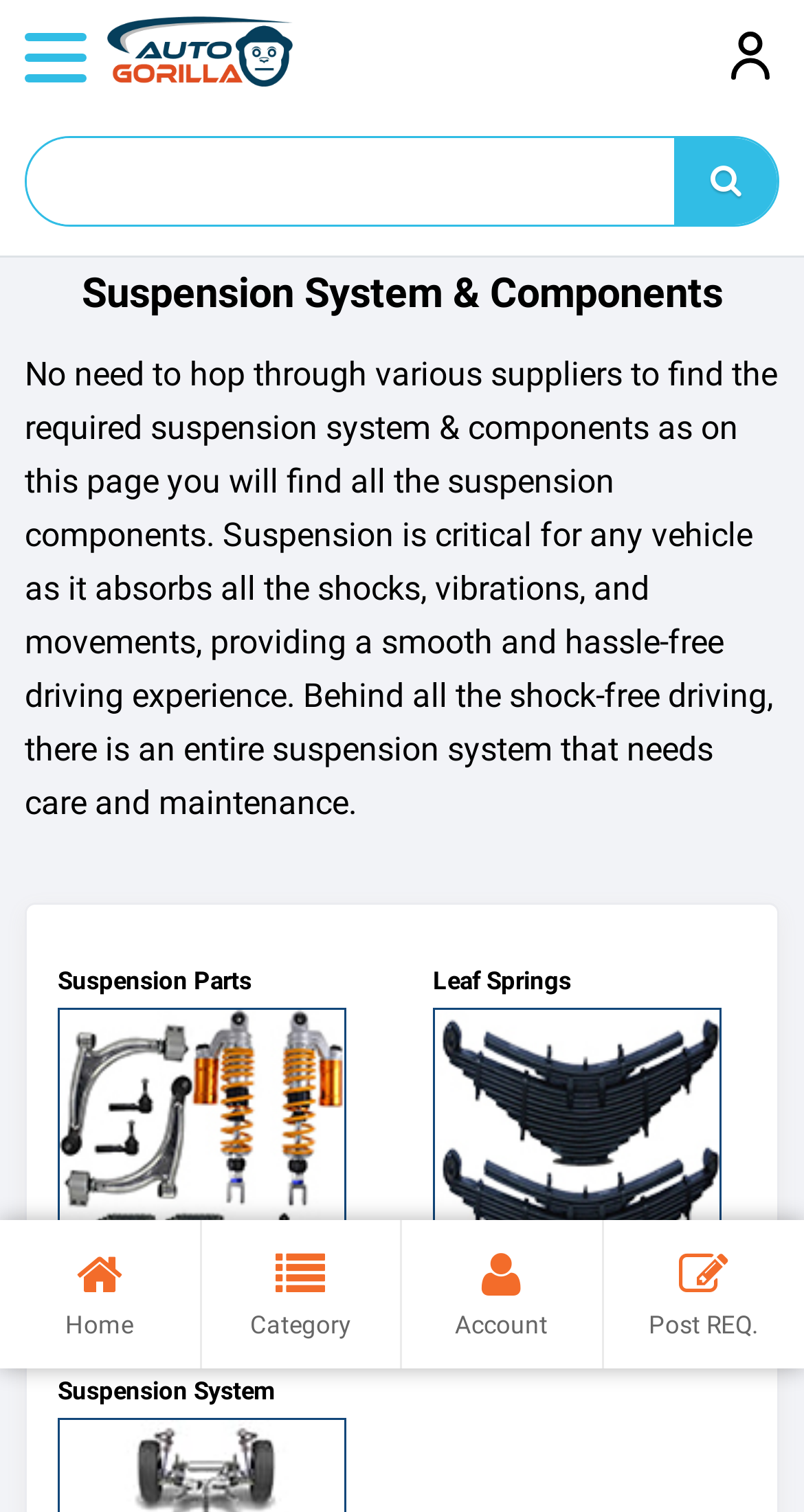Reply to the question with a brief word or phrase: What is the navigation menu at the bottom?

Home, Category, Account, Post REQ.